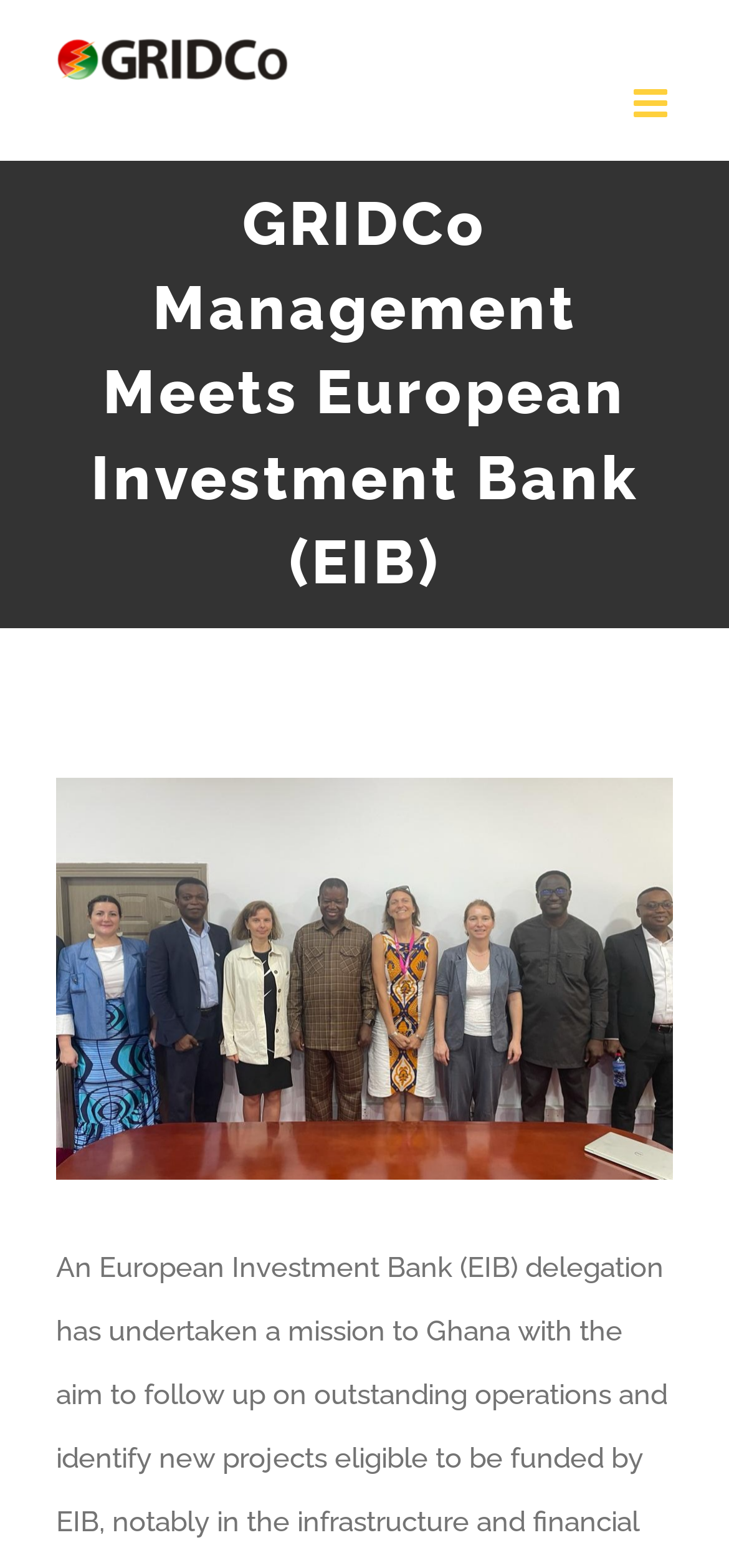Find and generate the main title of the webpage.

GRIDCo Management Meets European Investment Bank (EIB)